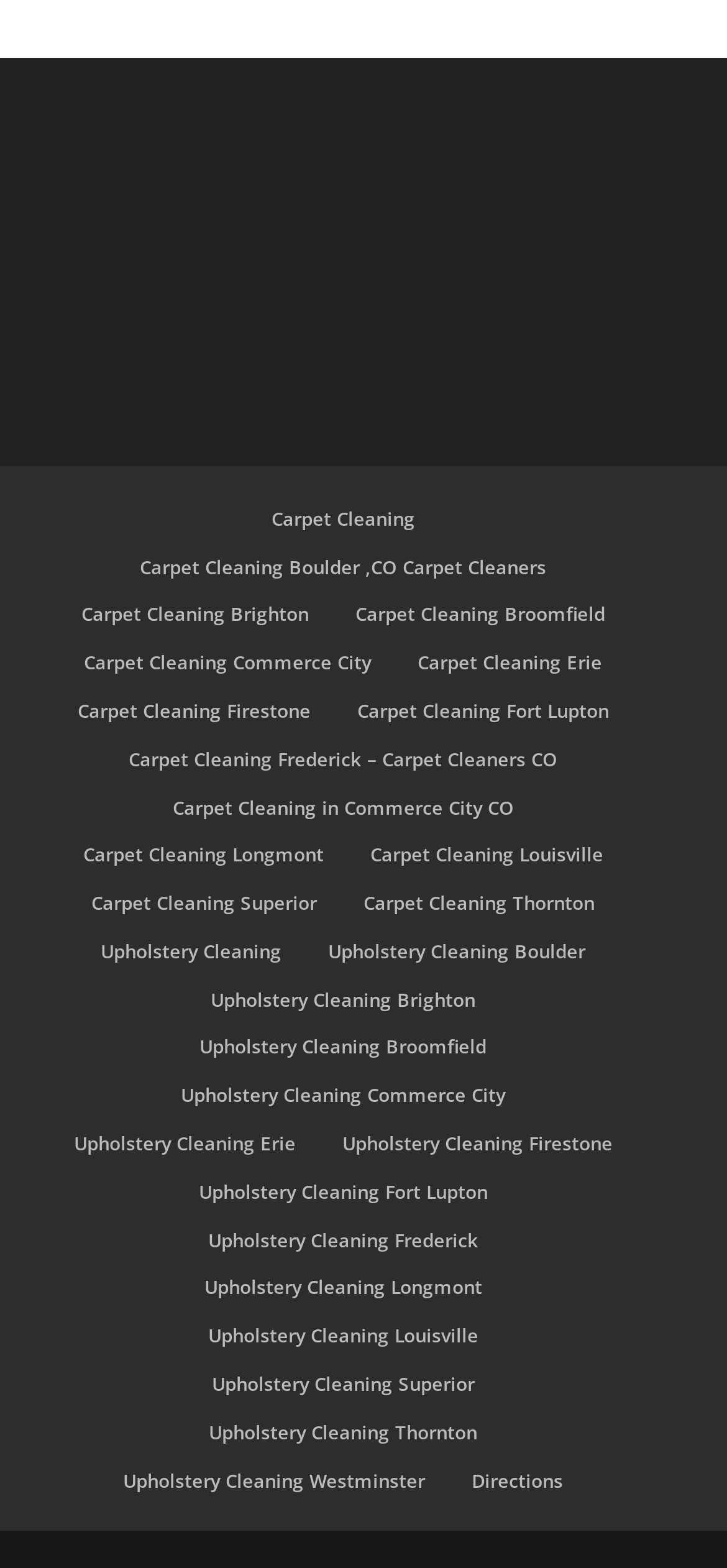Please identify the coordinates of the bounding box that should be clicked to fulfill this instruction: "Get directions".

[0.649, 0.935, 0.774, 0.952]